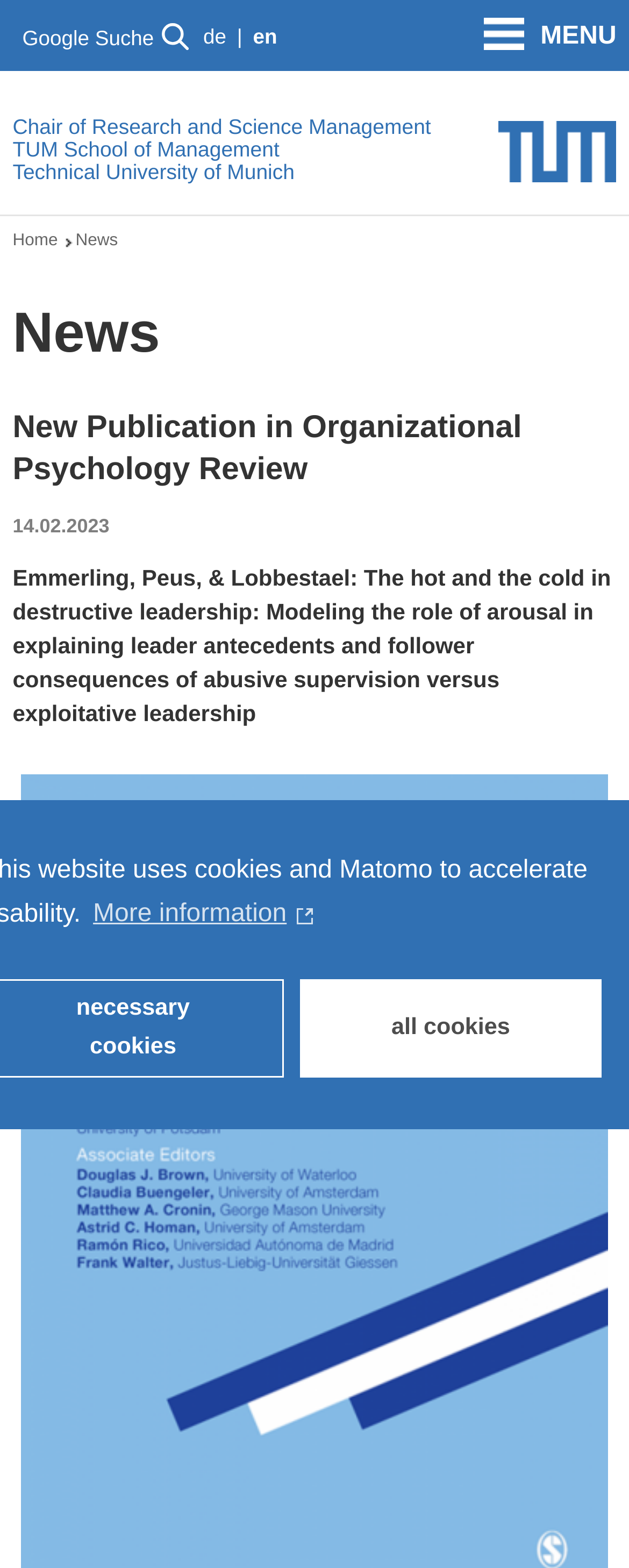Locate the bounding box coordinates of the clickable region to complete the following instruction: "Visit Technical University of Munich."

[0.793, 0.096, 0.98, 0.112]